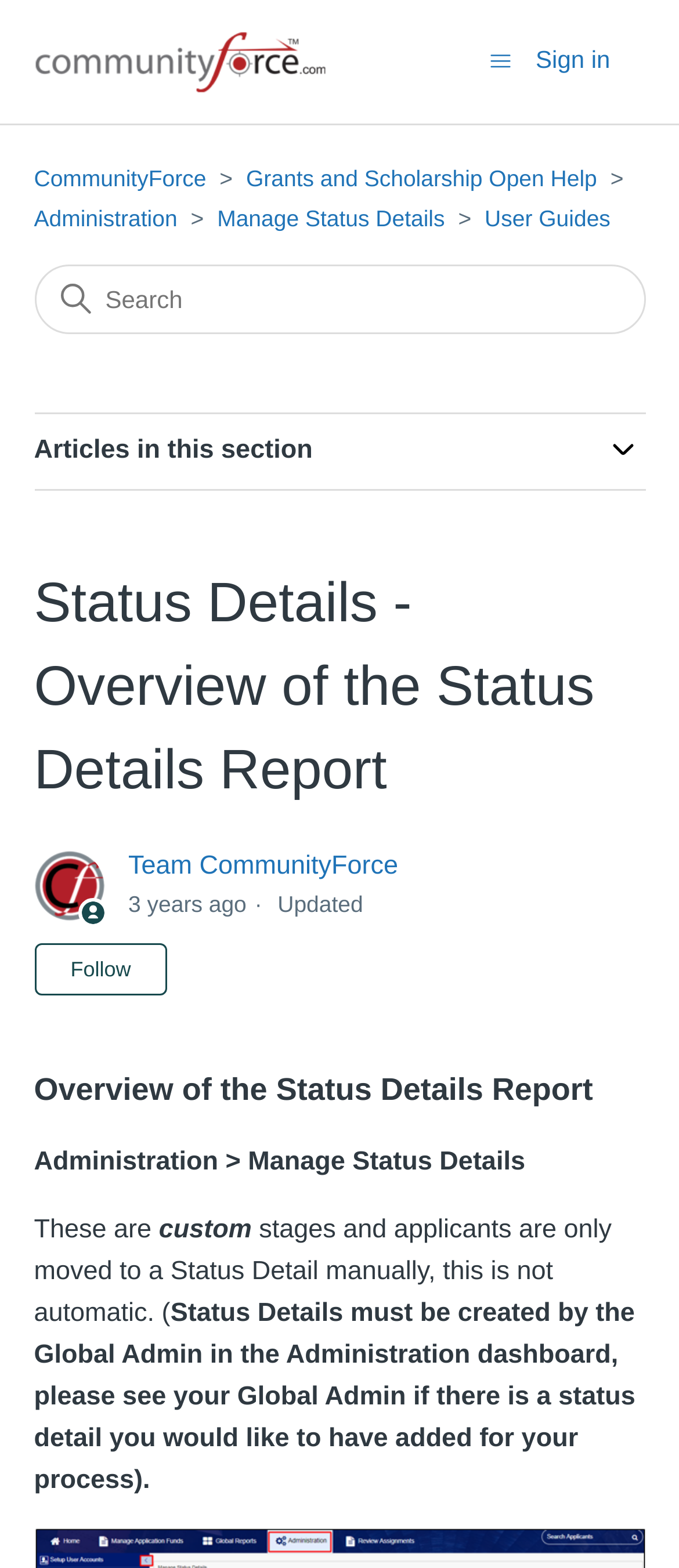Please answer the following question as detailed as possible based on the image: 
How many list items are under the navigation menu?

I counted the list items under the navigation menu by looking at the elements with the 'listitem' type, and I found 5 list items: CommunityForce, Grants and Scholarship Open Help, Administration, Manage Status Details, and User Guides.